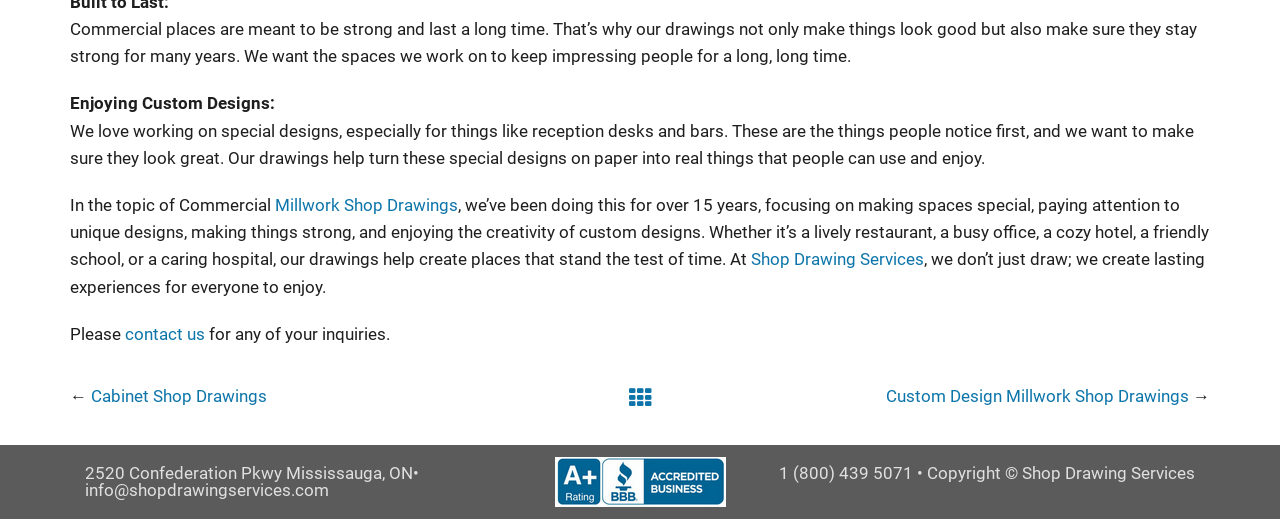Provide the bounding box coordinates of the HTML element this sentence describes: "Do I Need a Lawyer?". The bounding box coordinates consist of four float numbers between 0 and 1, i.e., [left, top, right, bottom].

None